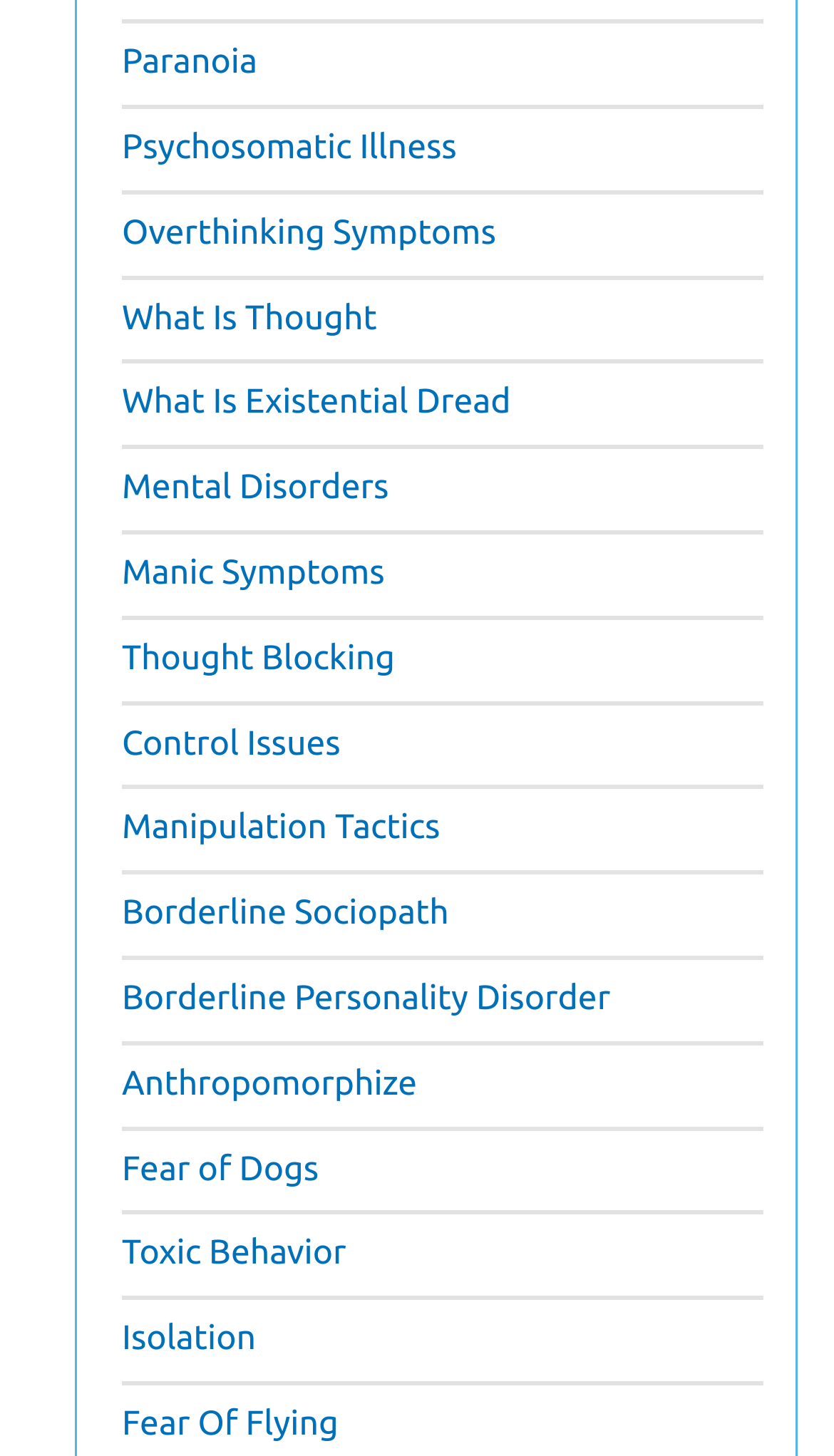Use a single word or phrase to answer the following:
Are the links on the webpage related to mental health?

Yes